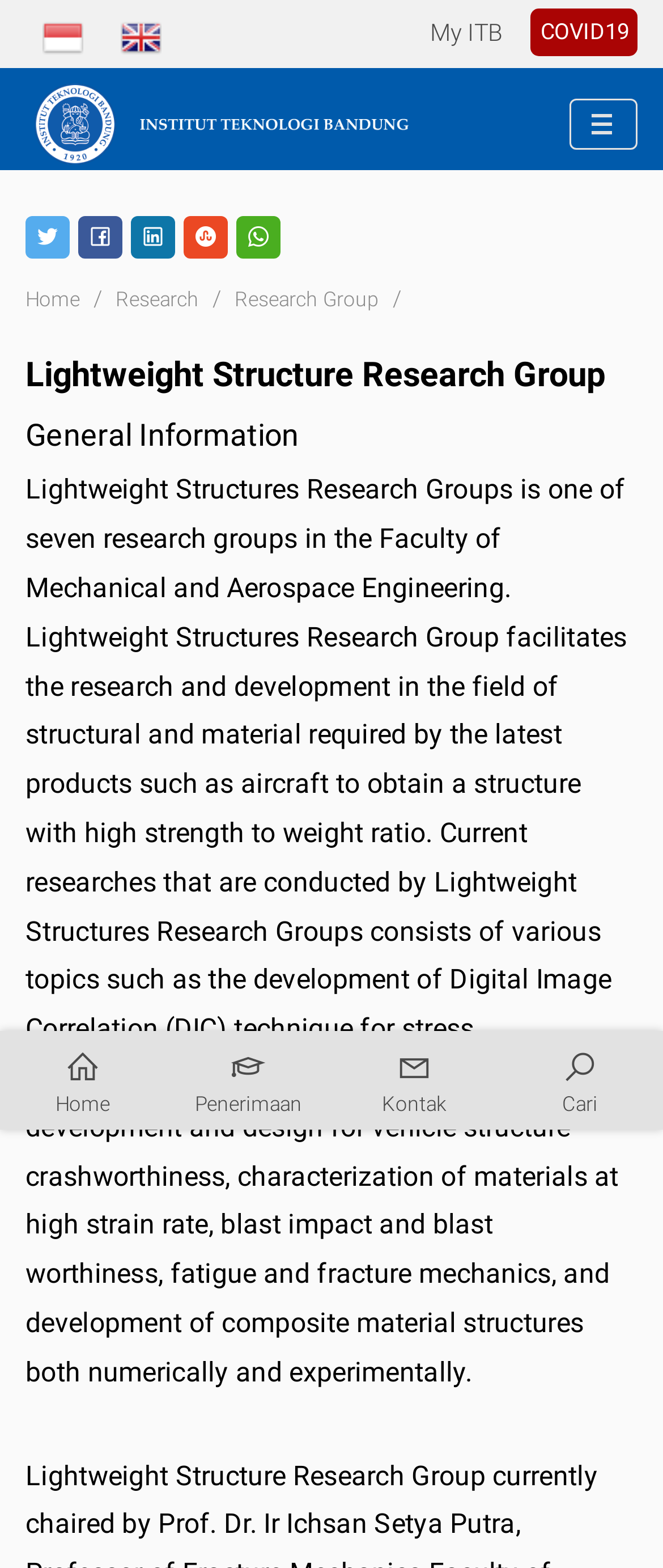Provide your answer in a single word or phrase: 
What is the bounding box coordinate of the 'Menu' link?

[0.859, 0.062, 0.962, 0.095]